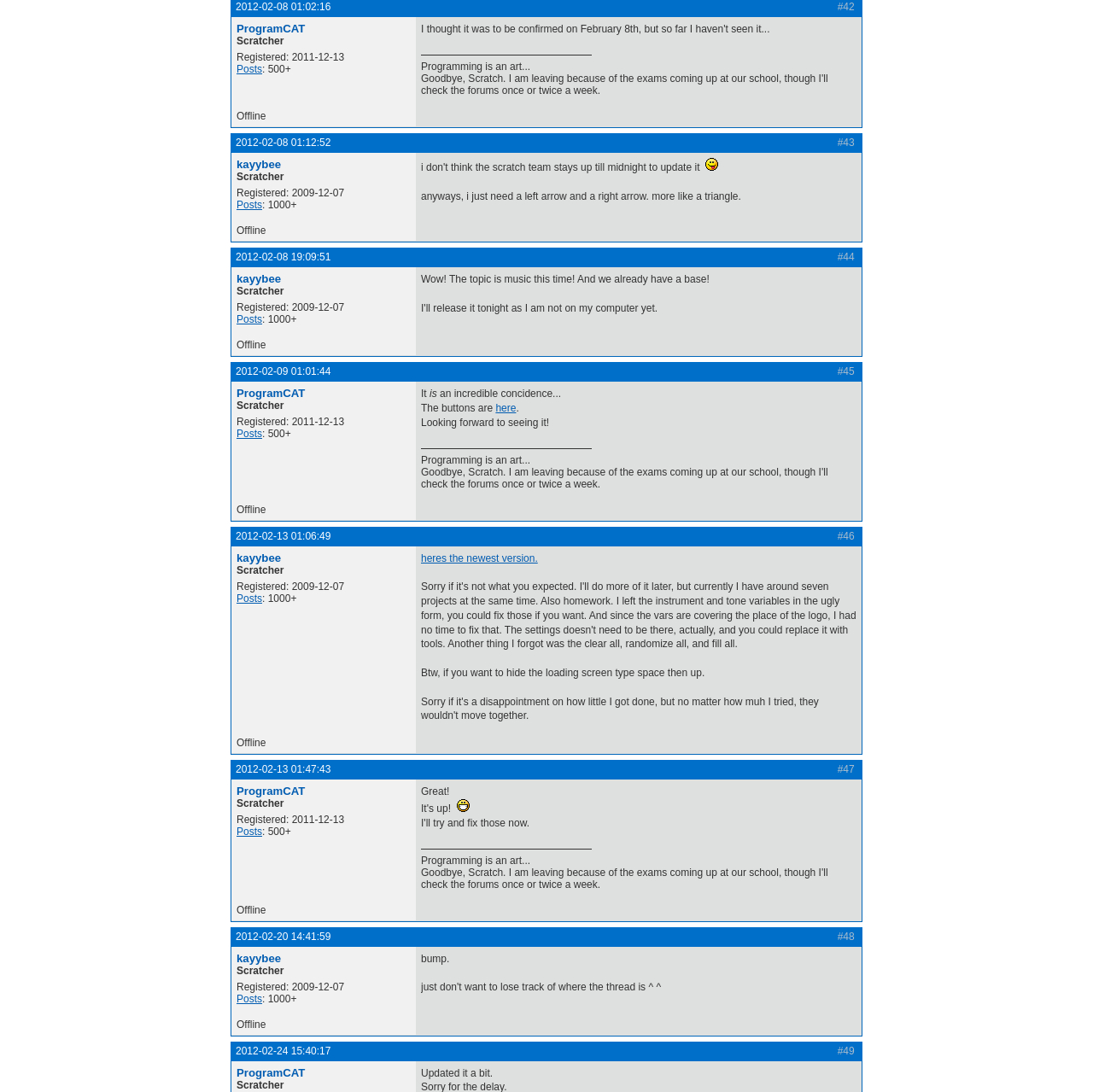Reply to the question with a single word or phrase:
What is the username of the user with 500+ posts?

ProgramCAT